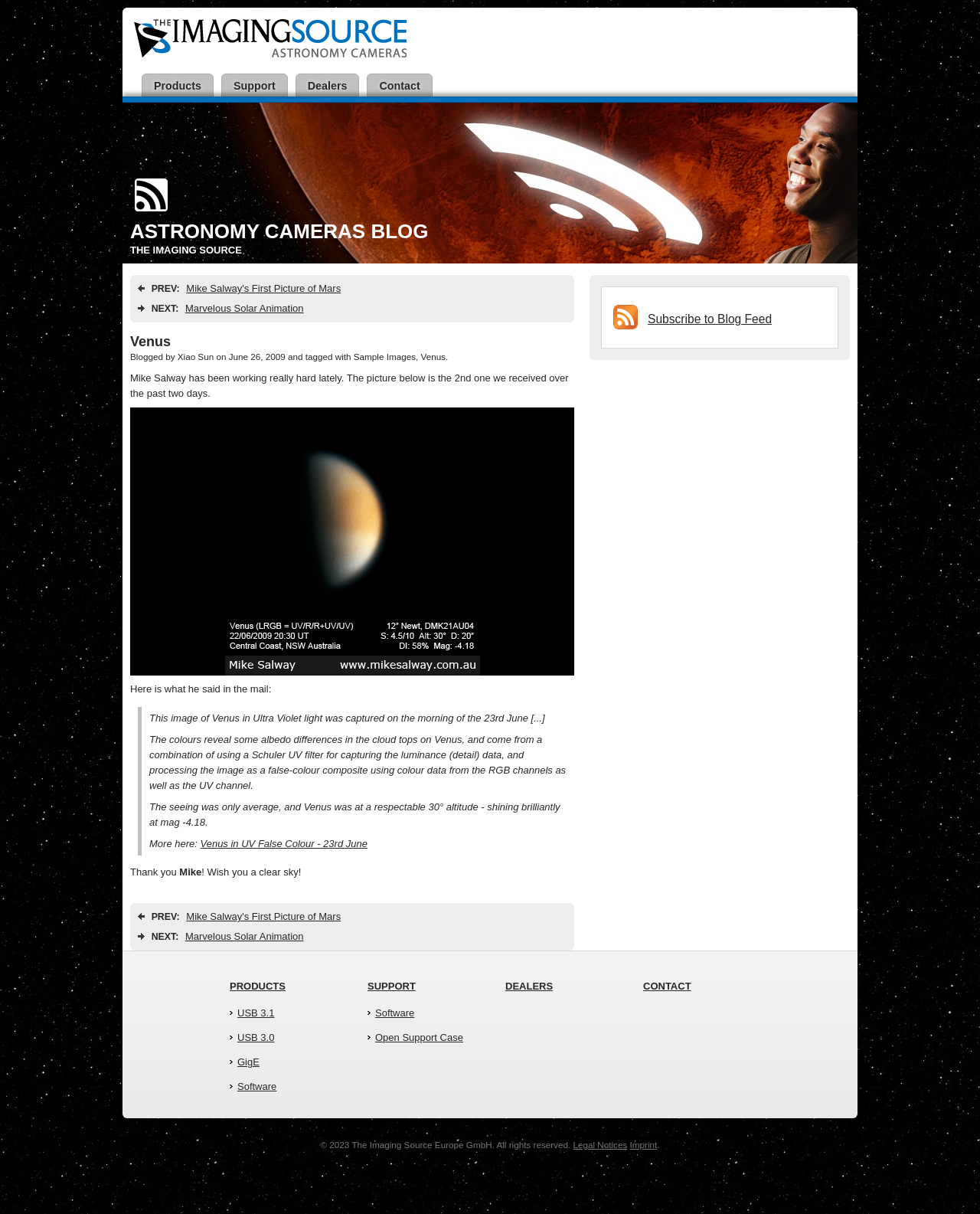What is the subject of the image described in the blog post?
Using the information from the image, give a concise answer in one word or a short phrase.

Venus